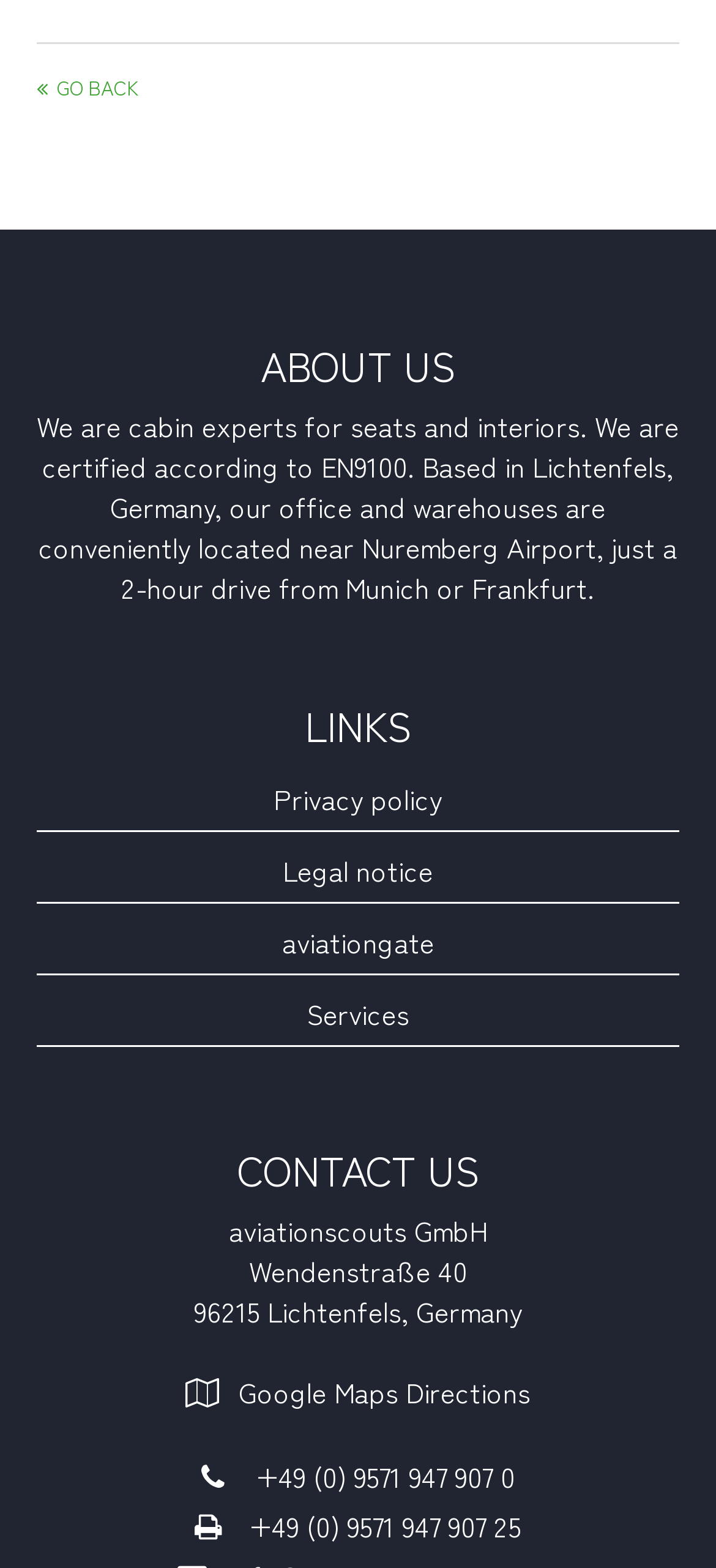Answer the question below with a single word or a brief phrase: 
What is the company's name?

aviationscouts GmbH